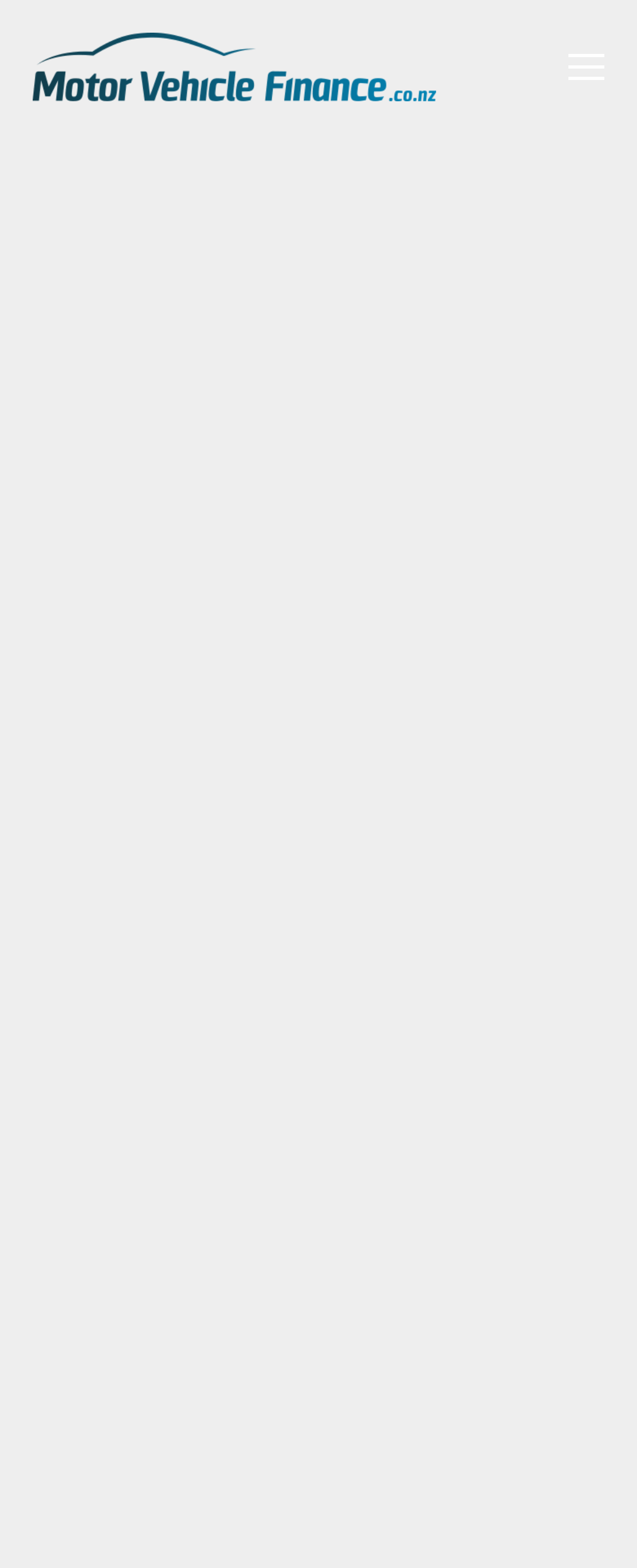Find the bounding box coordinates of the area that needs to be clicked in order to achieve the following instruction: "Go to the top of the page". The coordinates should be specified as four float numbers between 0 and 1, i.e., [left, top, right, bottom].

[0.862, 0.635, 0.974, 0.681]